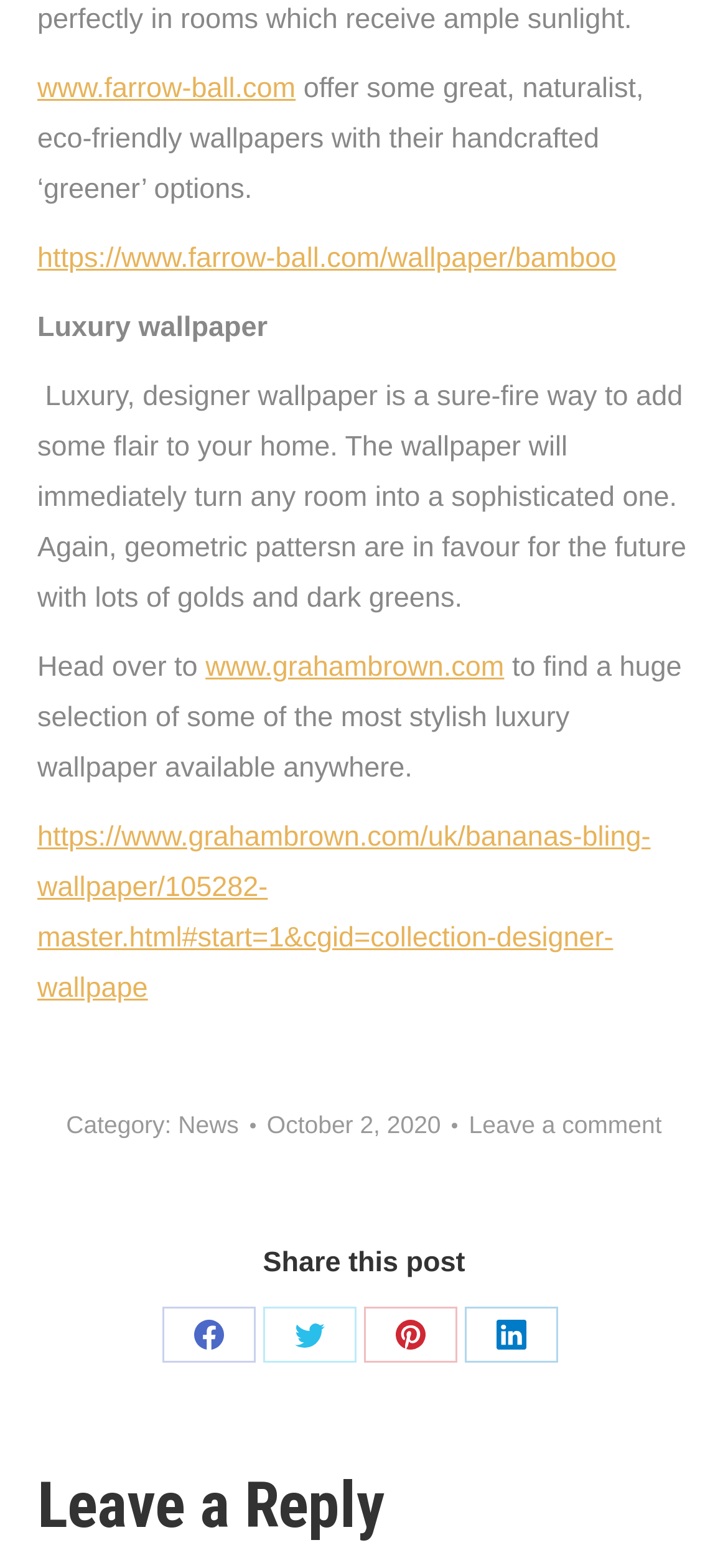Based on the image, give a detailed response to the question: What is the website mentioned at the top?

The website mentioned at the top is Farrow Ball, which is a link with the text 'www.farrow-ball.com' and has a bounding box coordinate of [0.051, 0.046, 0.406, 0.067].